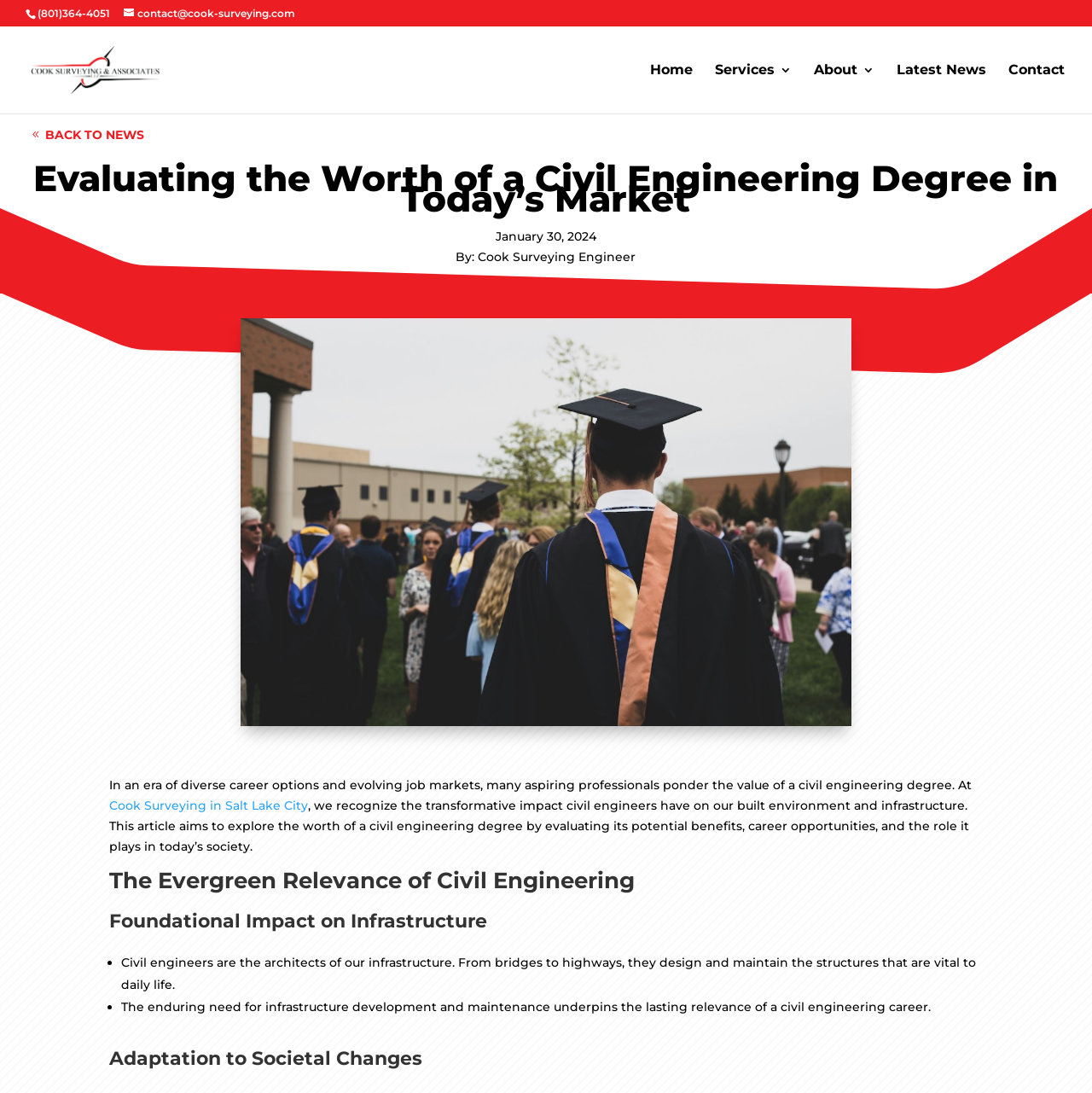Give a concise answer using only one word or phrase for this question:
What is the main theme of the section 'The Evergreen Relevance of Civil Engineering'?

Importance of civil engineers